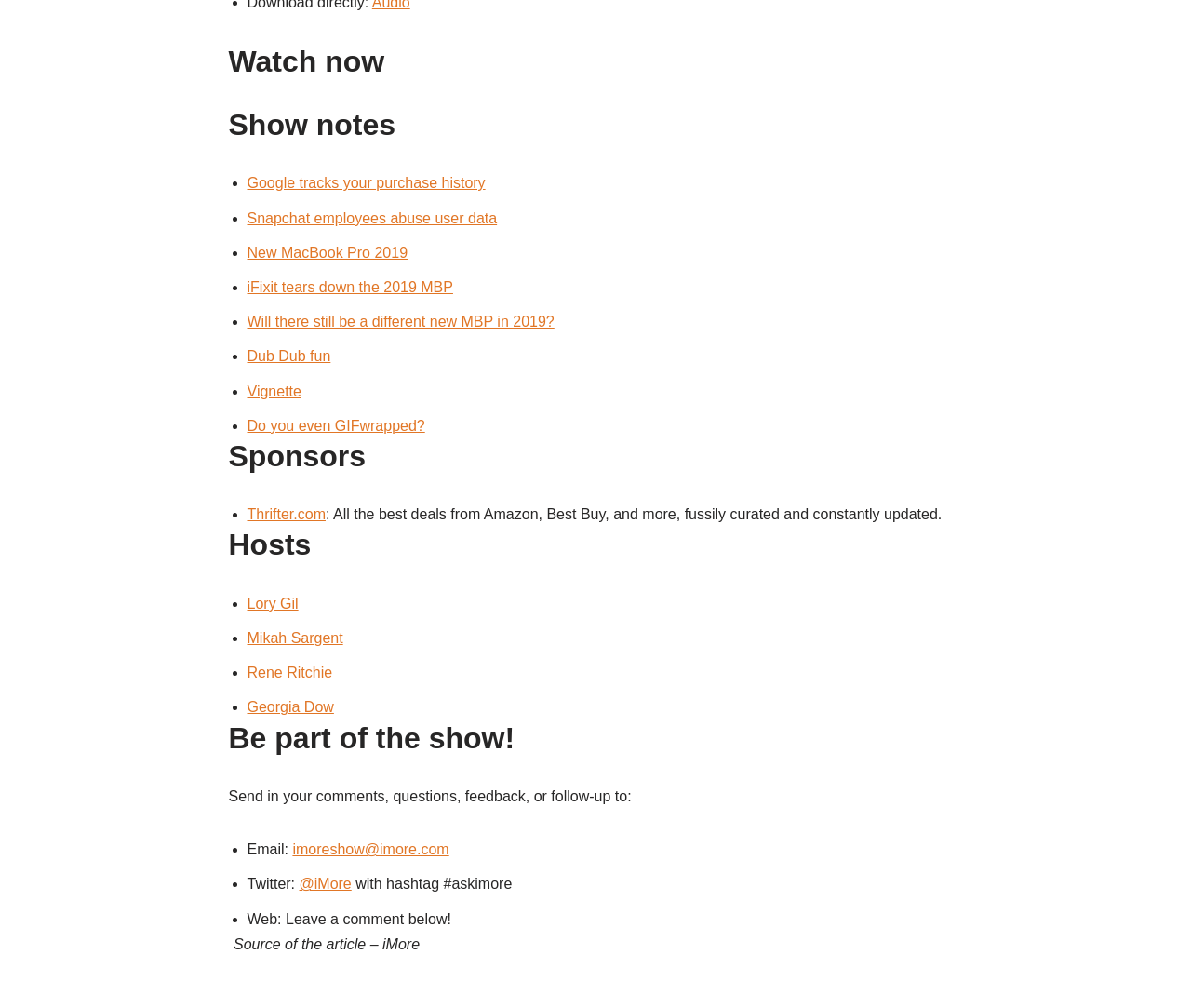Please find the bounding box coordinates of the section that needs to be clicked to achieve this instruction: "Click on 'Watch now'".

[0.192, 0.043, 0.808, 0.078]